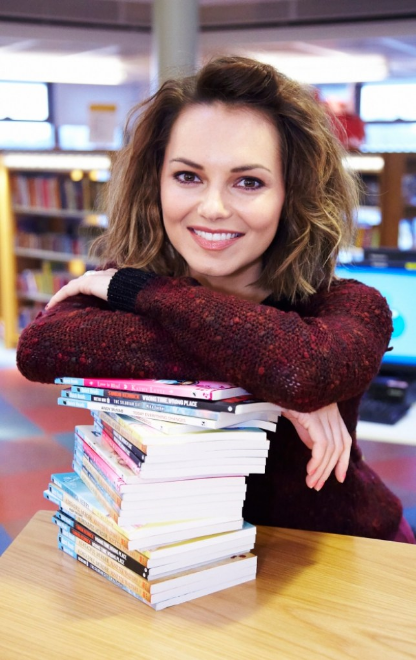Analyze the image and deliver a detailed answer to the question: What color is Kara Tointon's sweater?

According to the description, Kara Tointon is dressed in a cozy, maroon sweater, which suggests that the sweater is indeed maroon in color.